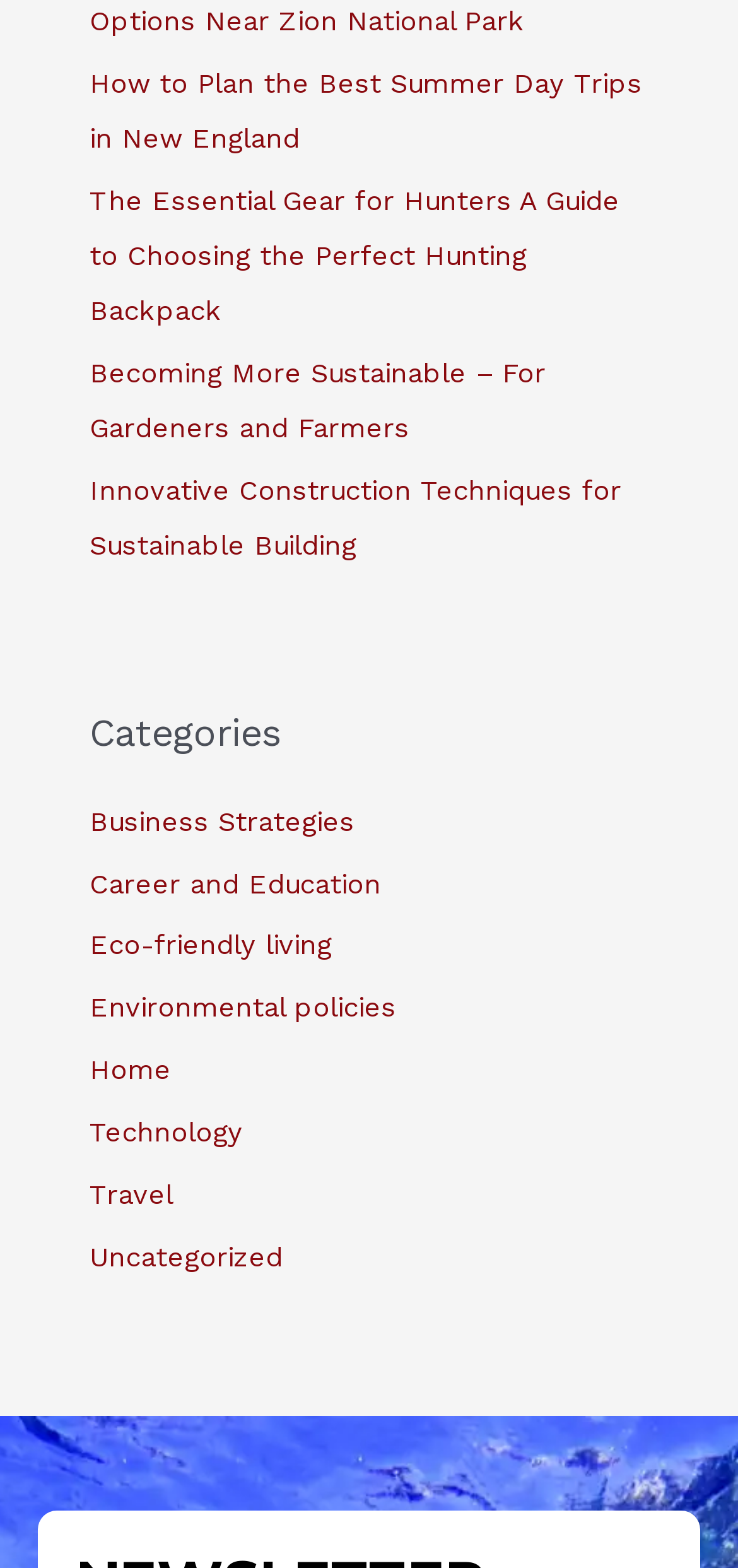Using the information in the image, give a comprehensive answer to the question: 
How many links are above the 'Categories' heading?

I counted the number of links above the 'Categories' heading, which are 'How to Plan the Best Summer Day Trips in New England', 'The Essential Gear for Hunters A Guide to Choosing the Perfect Hunting Backpack', 'Becoming More Sustainable – For Gardeners and Farmers', and 'Innovative Construction Techniques for Sustainable Building', totaling 4 links.